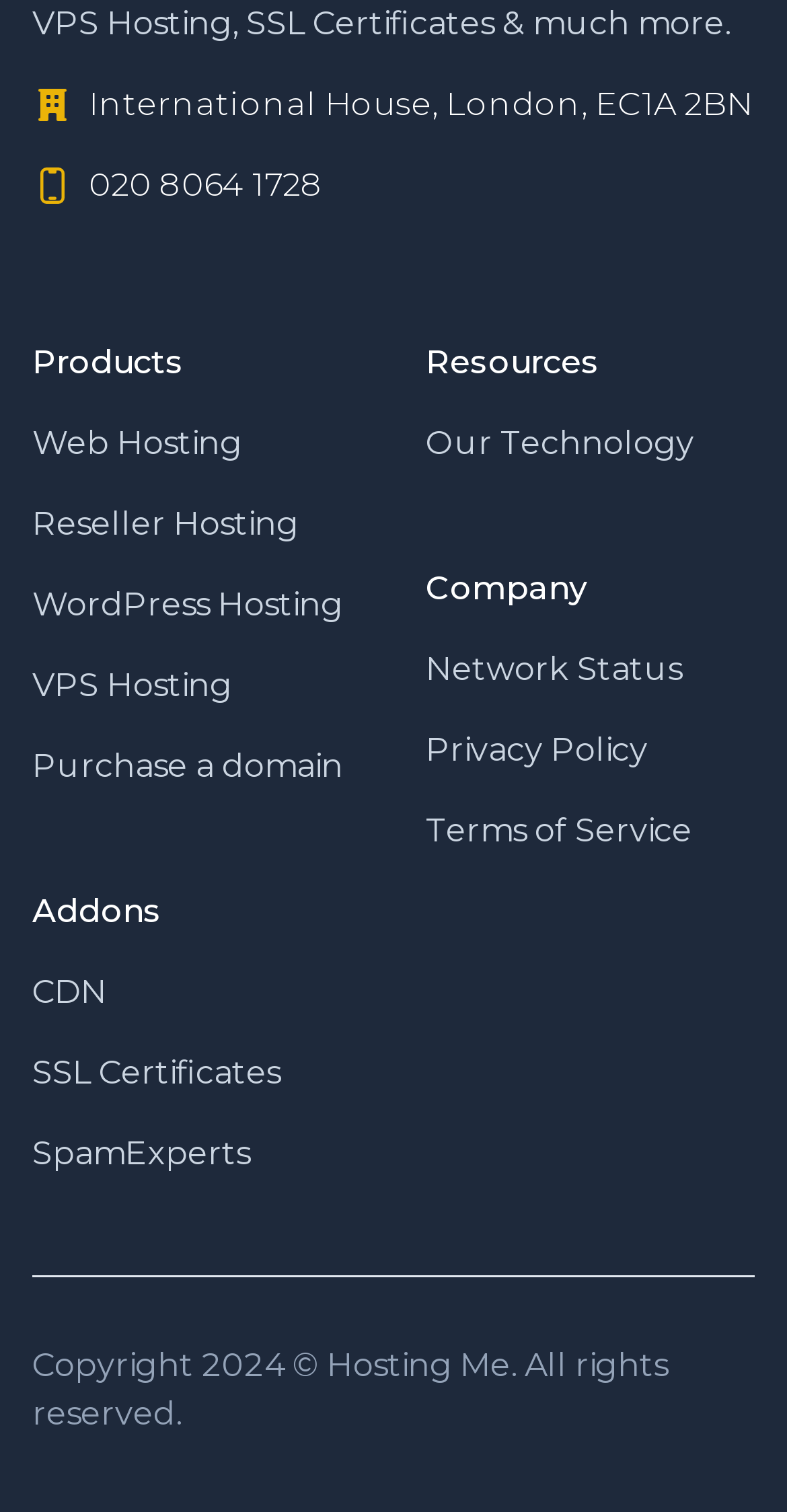What is the company's address?
Refer to the screenshot and answer in one word or phrase.

International House, London, EC1A 2BN